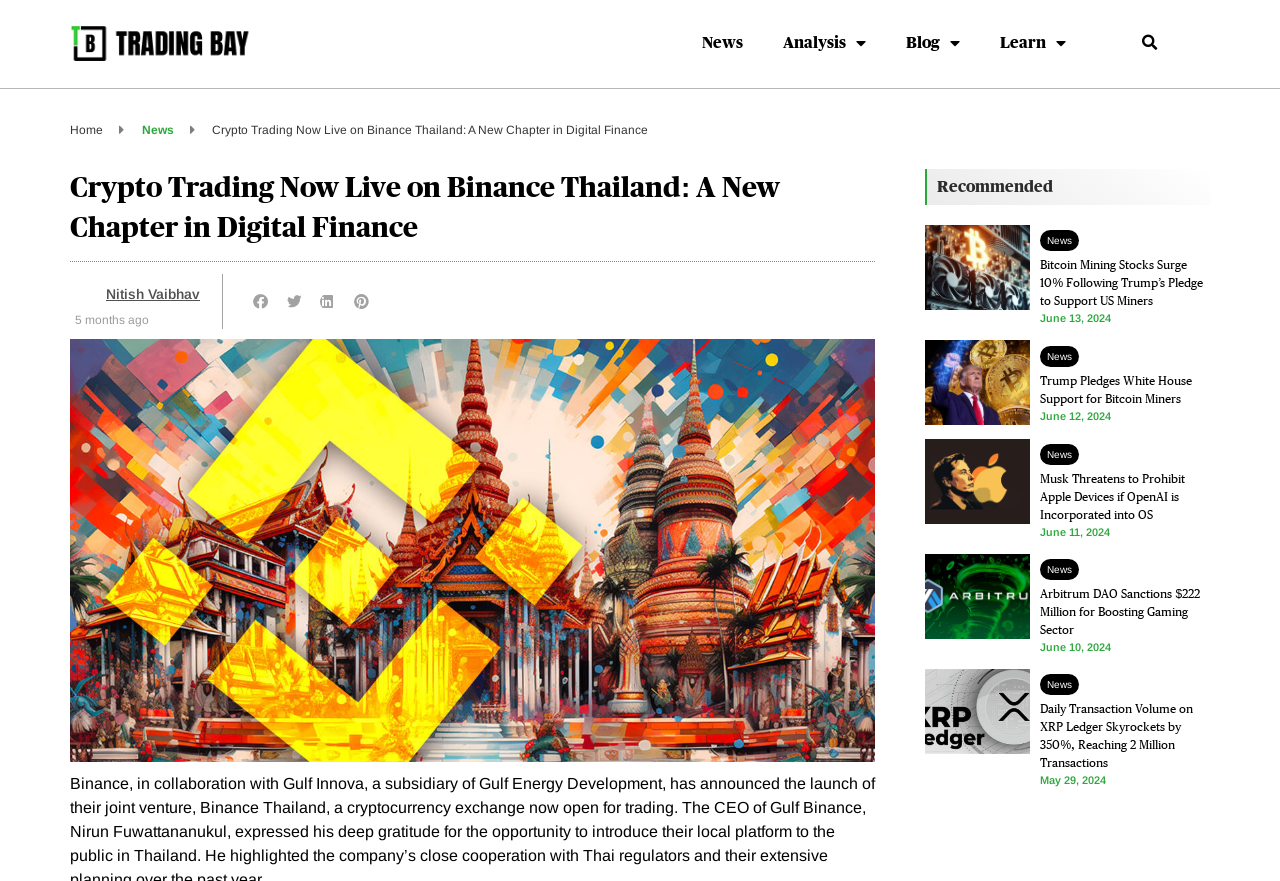How many social media sharing buttons are present?
Please provide a comprehensive and detailed answer to the question.

The webpage has four social media sharing buttons: 'Share on facebook', 'Share on twitter', 'Share on linkedin', and 'Share on pinterest'.